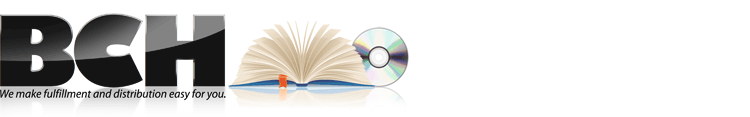Analyze the image and describe all key details you can observe.

The image features the logo and tagline of BCH (which may stand for a publishing or distribution company), showcasing a stylized representation of an open book accompanied by a compact disc and a small orange tab, symbolizing multimedia or digital content. The logo is complemented by the phrase, "We make fulfillment and distribution easy for you," emphasizing the company's focus on streamlining services for authors, publishers, and related industries. The design combines a modern aesthetic with functional imagery, reflecting the company's commitment to innovation in book distribution and fulfillment.